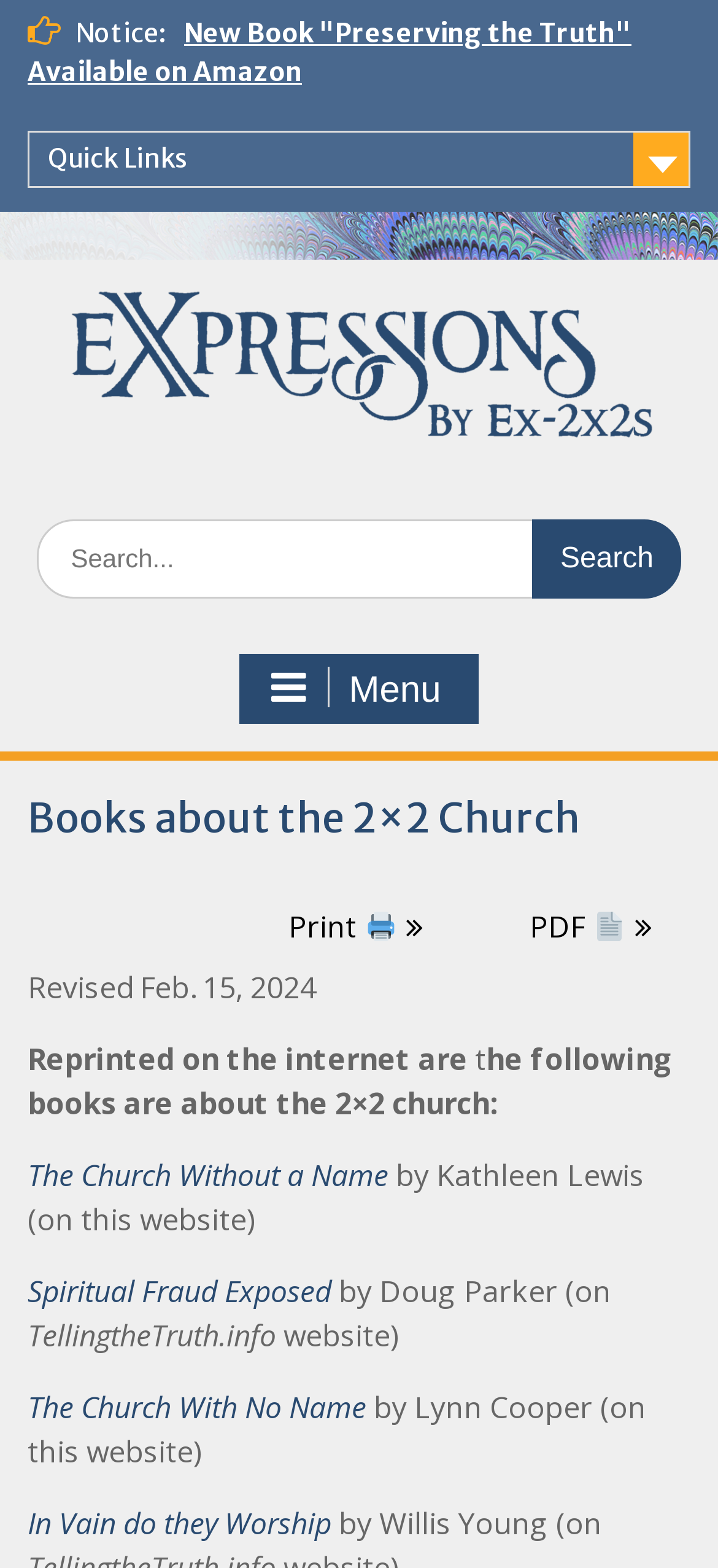Please find and report the primary heading text from the webpage.

Books about the 2×2 Church